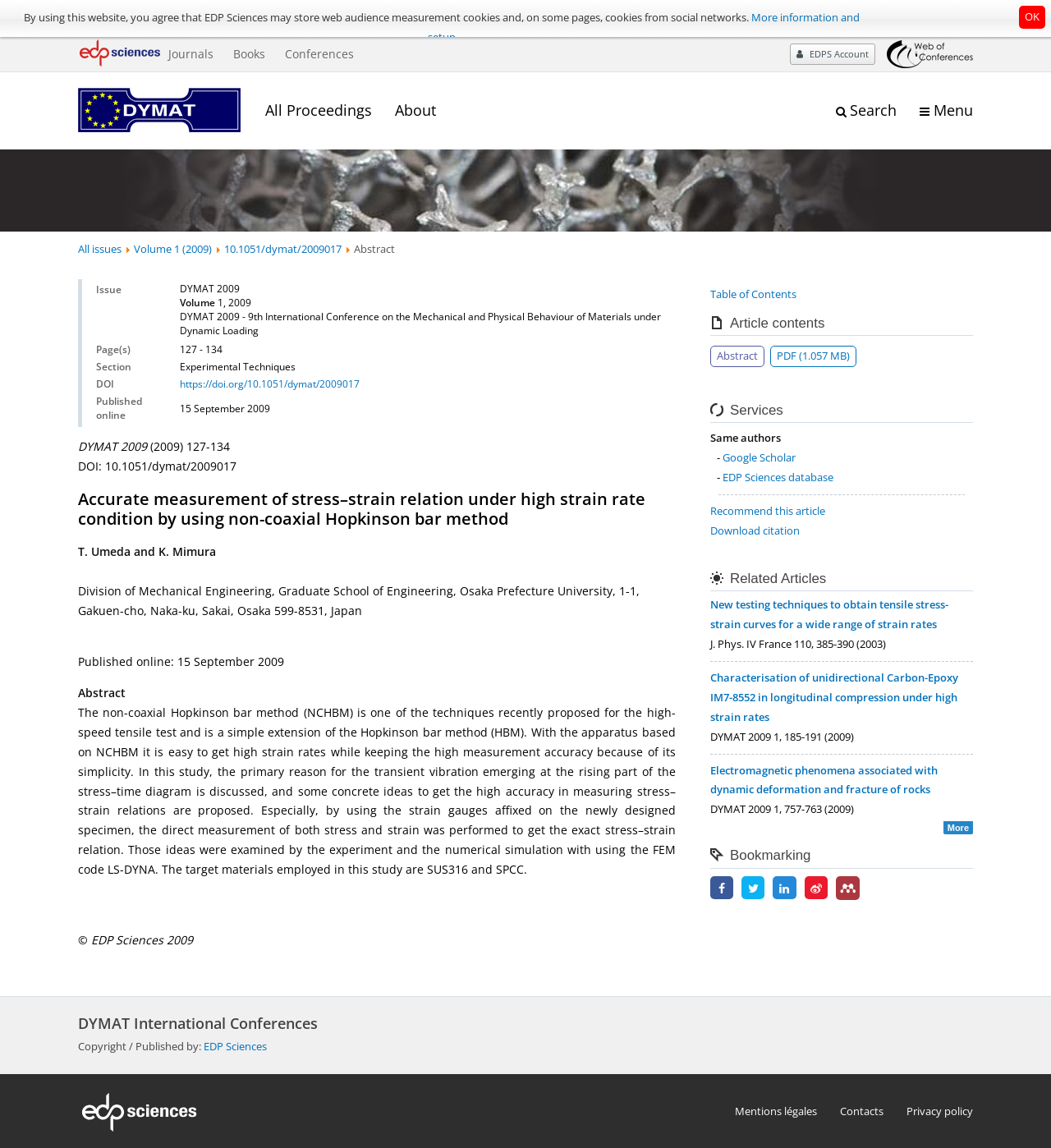Describe the webpage meticulously, covering all significant aspects.

This webpage is about a scientific article titled "Accurate measurement of stress–strain relation under high strain rate condition by using non-coaxial Hopkinson bar method" from DYMAT International Conferences. 

At the top of the page, there is a navigation bar with links to "Journals", "Books", "Conferences", and "EDPS Account". Below this, there are logos for EDP Sciences and Web of Conferences. 

On the left side of the page, there is a menu with links to "All Proceedings", "About", and a search engine. 

The main content of the page is divided into sections. The first section displays the article title, authors, and abstract. The abstract discusses the non-coaxial Hopkinson bar method for high-speed tensile testing and its application to measure stress-strain relations.

Below the abstract, there is a table with information about the article, including the issue, page numbers, section, and DOI. 

The next section displays the article's contents, including a table of contents, abstract, and PDF link. 

Following this, there are sections for services, including links to "Same authors", "Google Scholar", and "EDP Sciences database". There are also links to recommend the article, download the citation, and bookmark the page.

The final section displays related articles, including their titles, authors, and publication information. There is also a "More" button to view additional related articles.